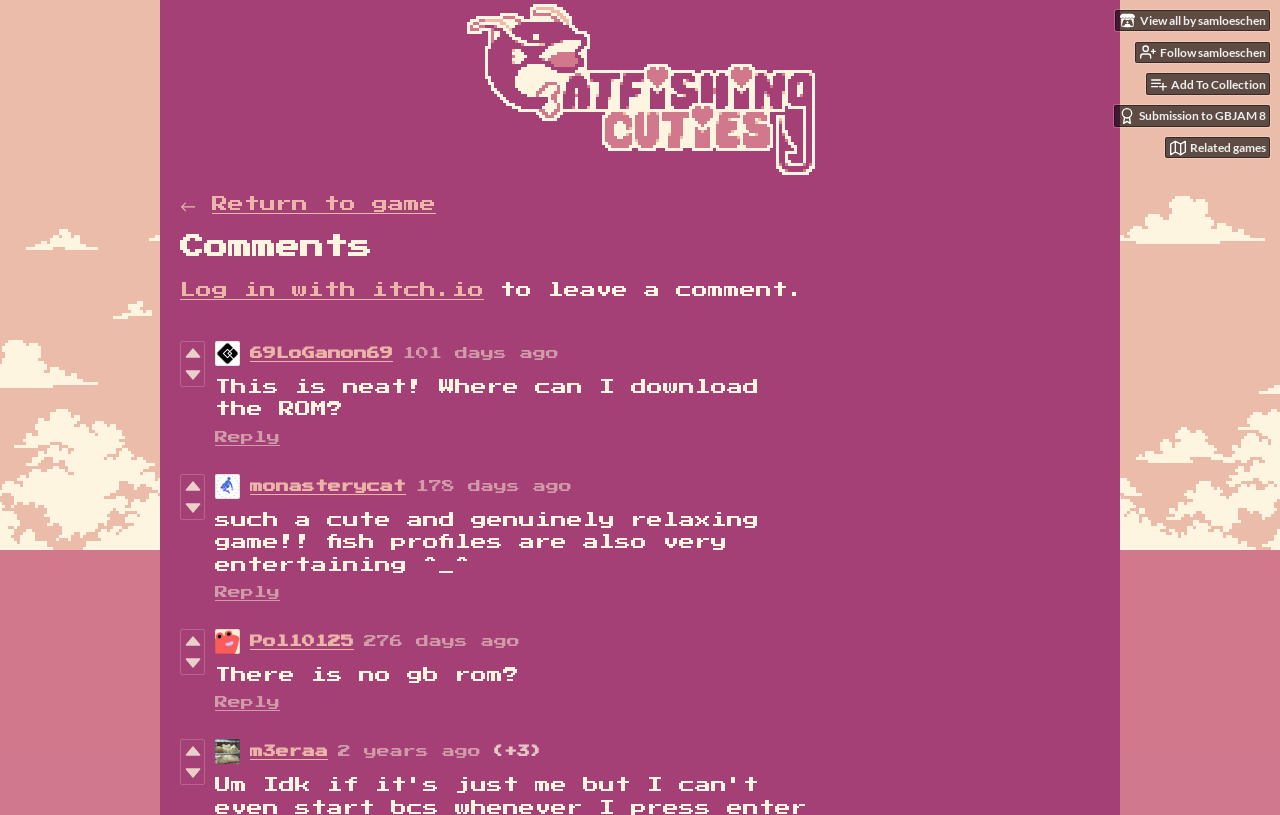What is the purpose of the 'Vote up' and 'Vote down' links?
Craft a detailed and extensive response to the question.

The 'Vote up' and 'Vote down' links are associated with each comment, suggesting that they are used to rate or vote on the comments. This is a common feature in online forums and comment sections.